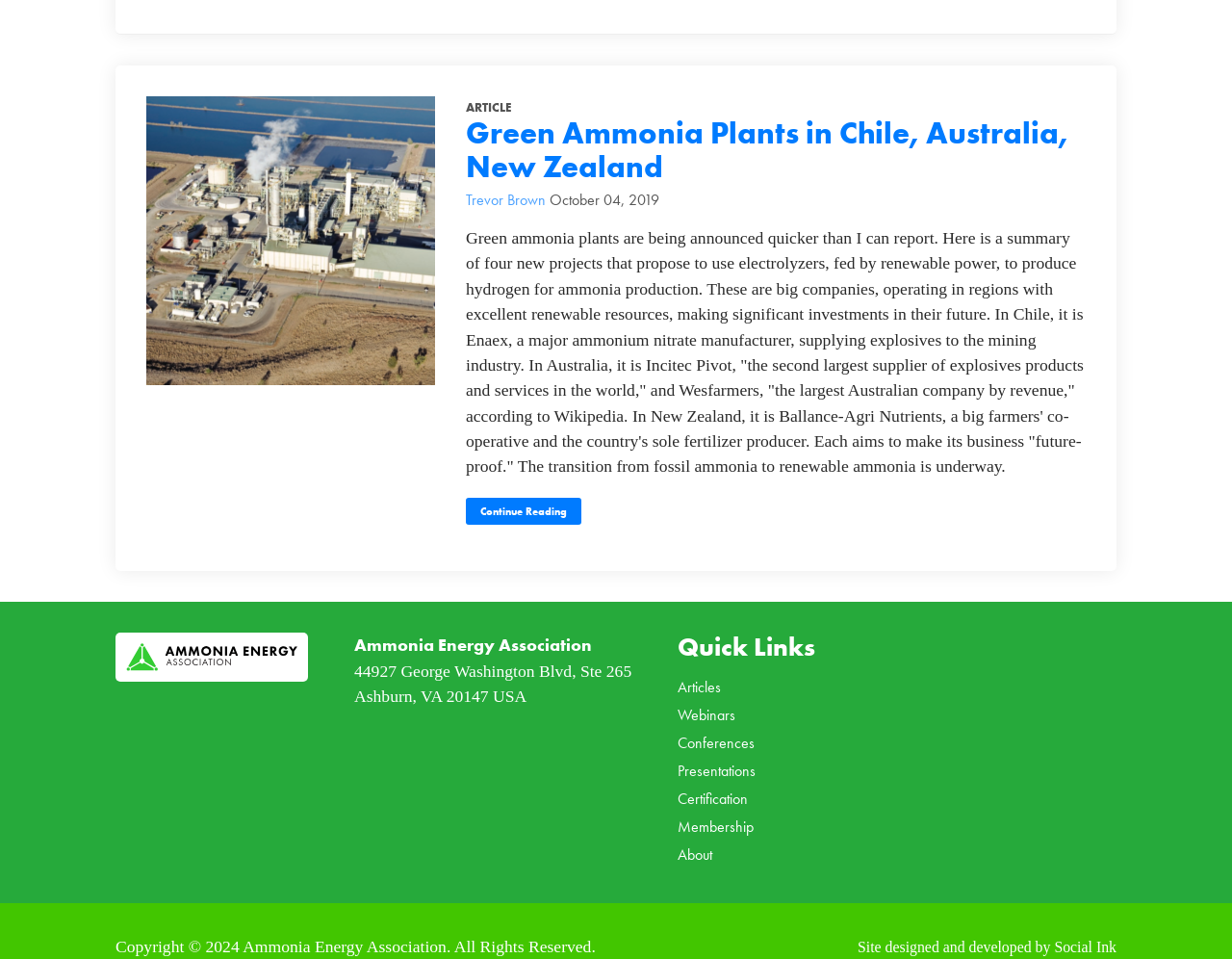What are the quick links available?
Give a detailed and exhaustive answer to the question.

The quick links can be found in the menubar element with the orientation 'horizontal' which is a child of the root element. The links are 'Articles', 'Webinars', 'Conferences', 'Presentations', 'Certification', 'Membership', and 'About'.